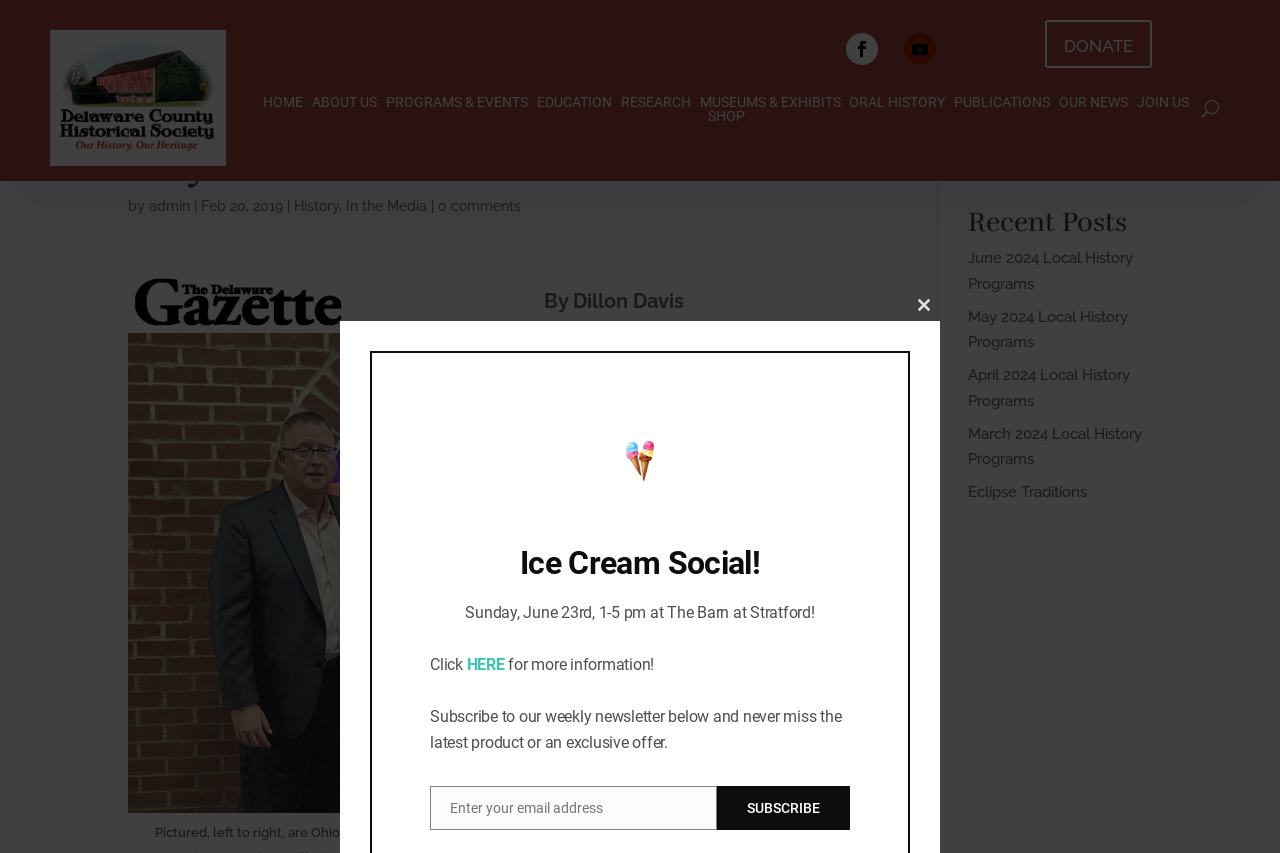What type of event is mentioned in the 'Ice Cream Social!' section?
Please respond to the question with as much detail as possible.

I found the answer by looking at the text 'Ice Cream Social!' and the description 'Sunday, June 23rd, 1-5 pm at The Barn at Stratford!' which suggests that it is a social event.